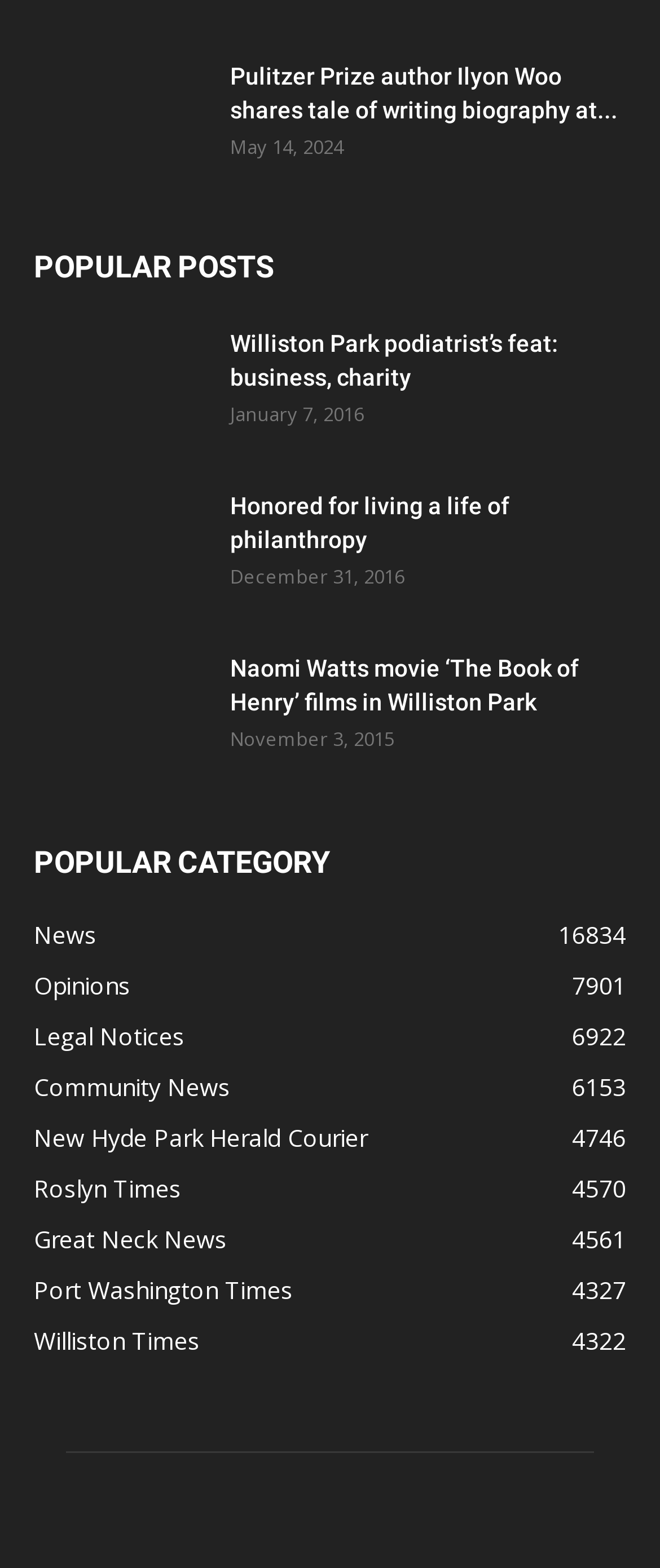How many categories are listed?
Based on the image, give a concise answer in the form of a single word or short phrase.

7